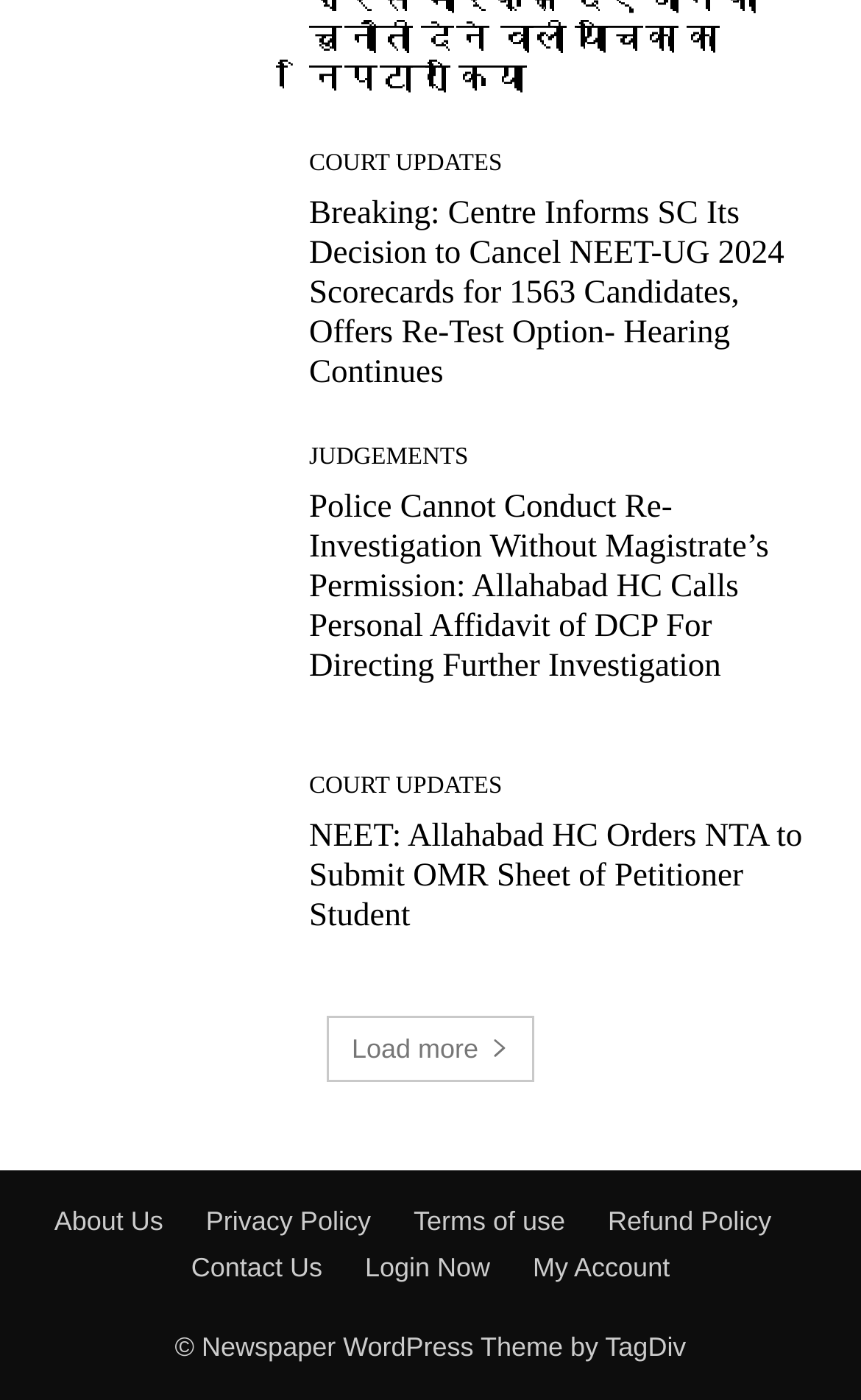Please identify the bounding box coordinates of the element that needs to be clicked to perform the following instruction: "Visit the about us page".

[0.063, 0.858, 0.19, 0.887]